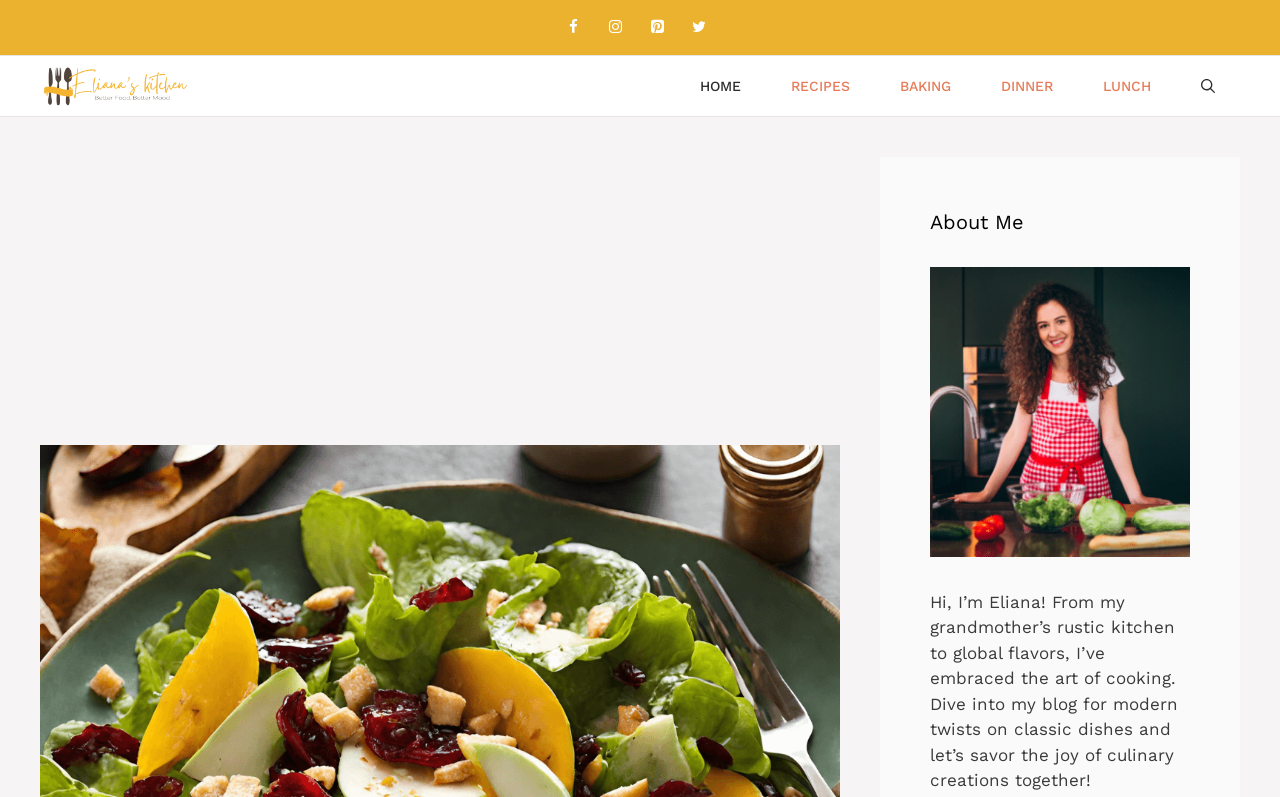What type of content is featured on this blog?
From the screenshot, supply a one-word or short-phrase answer.

Recipes and cooking